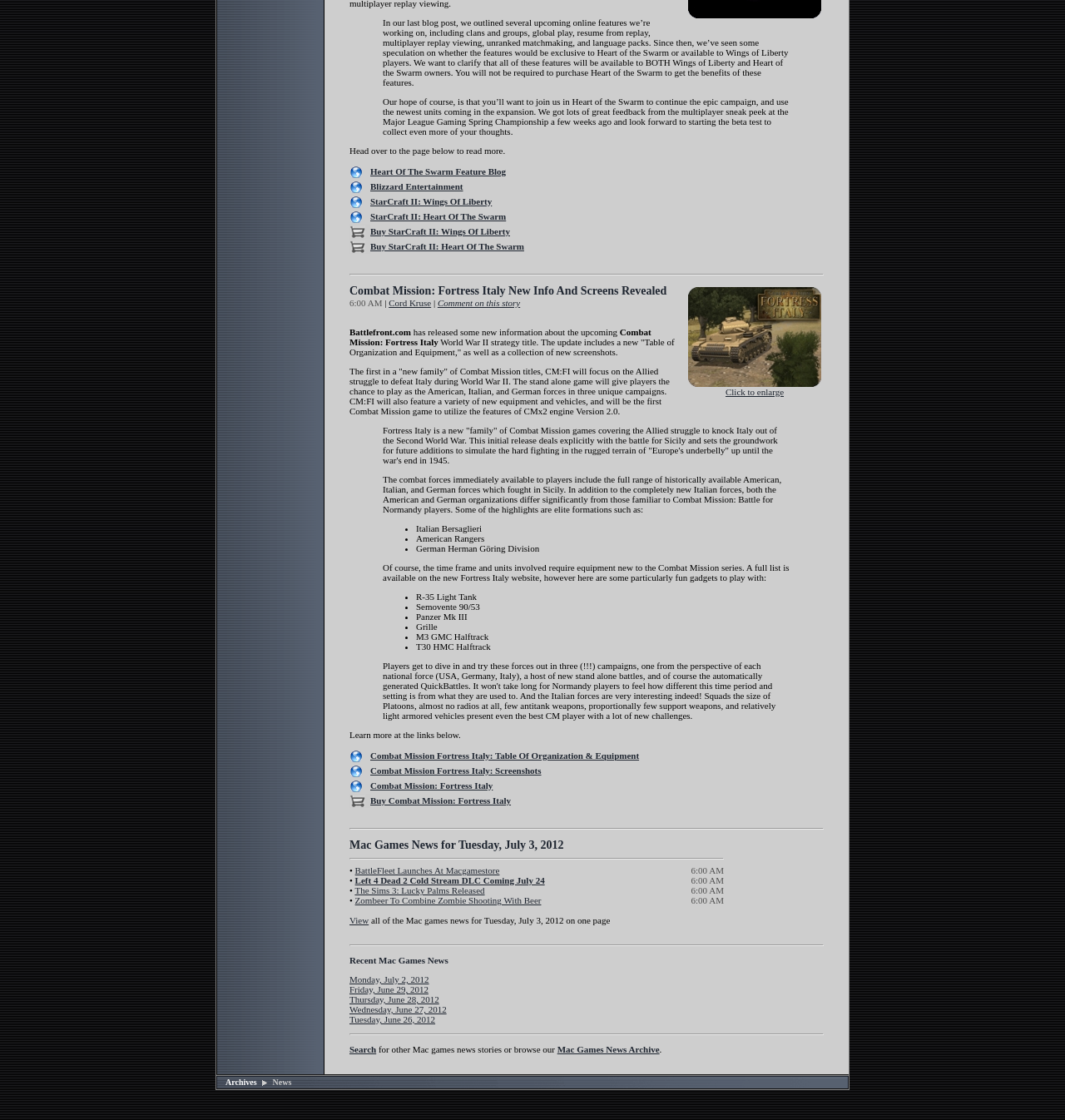Please provide the bounding box coordinates in the format (top-left x, top-left y, bottom-right x, bottom-right y). Remember, all values are floating point numbers between 0 and 1. What is the bounding box coordinate of the region described as: StarCraft II: Wings Of Liberty

[0.348, 0.175, 0.462, 0.184]